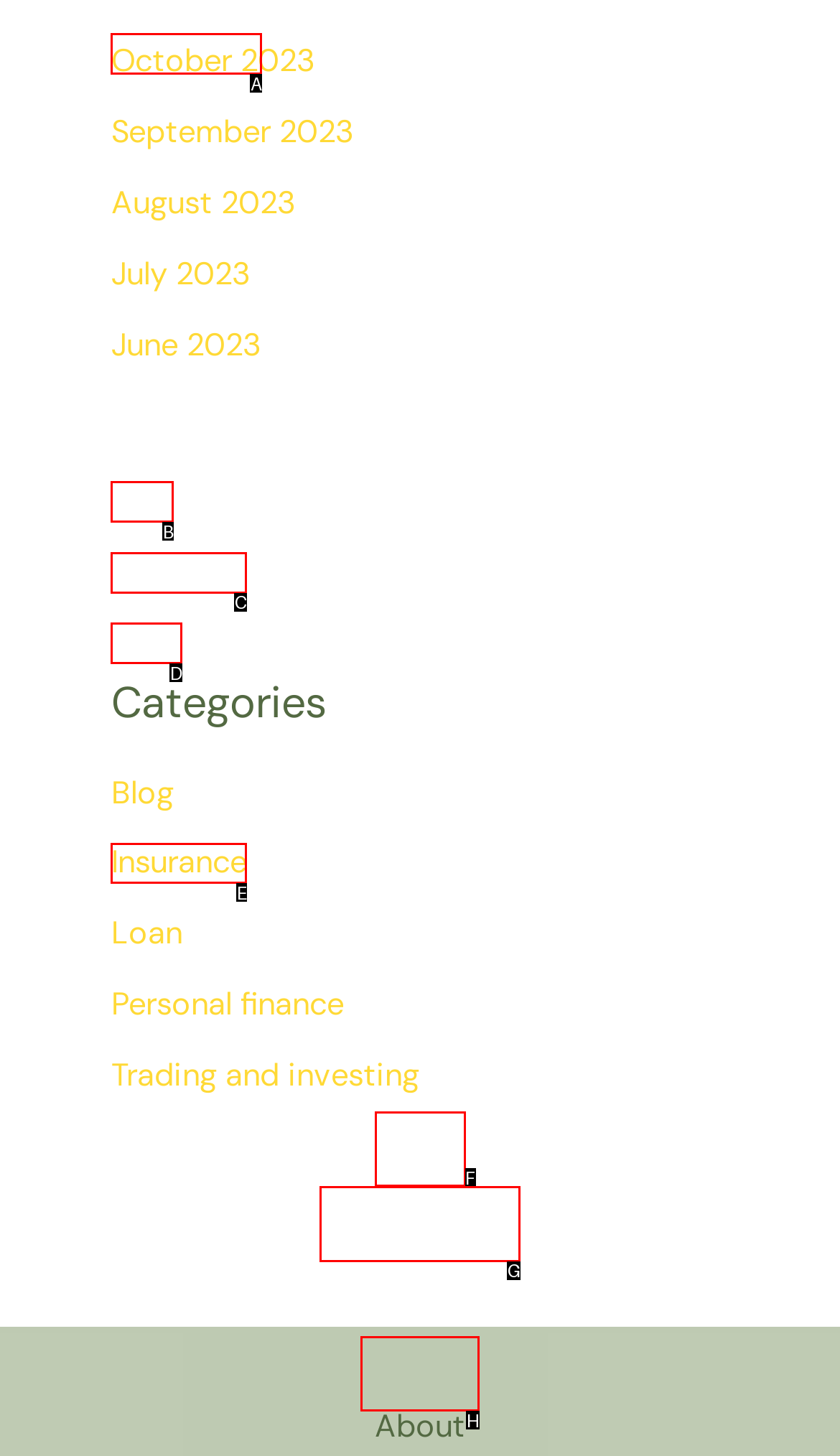Which UI element's letter should be clicked to achieve the task: Learn about Insurance
Provide the letter of the correct choice directly.

E